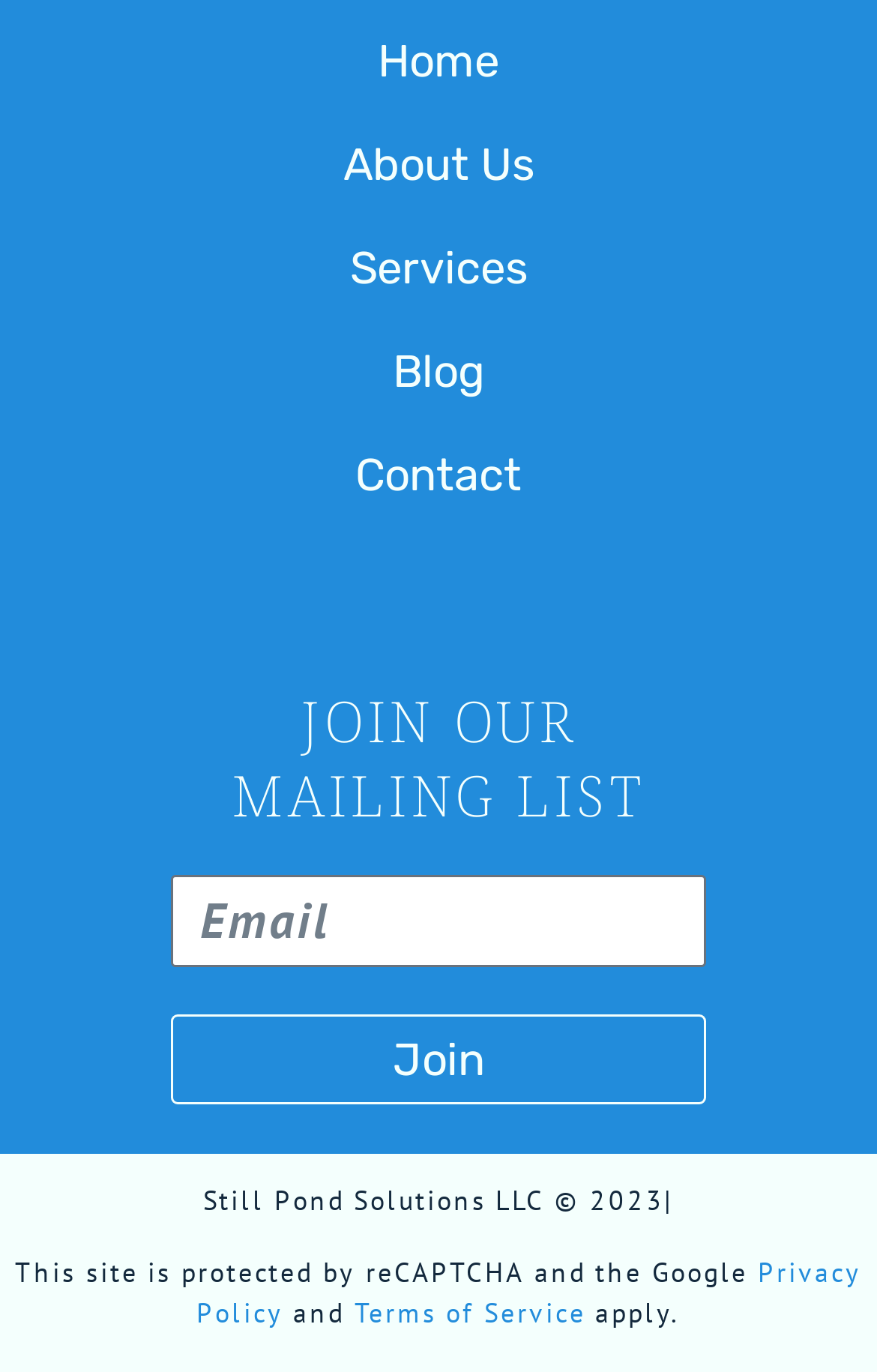Reply to the question with a single word or phrase:
What is the purpose of the textbox?

Enter email